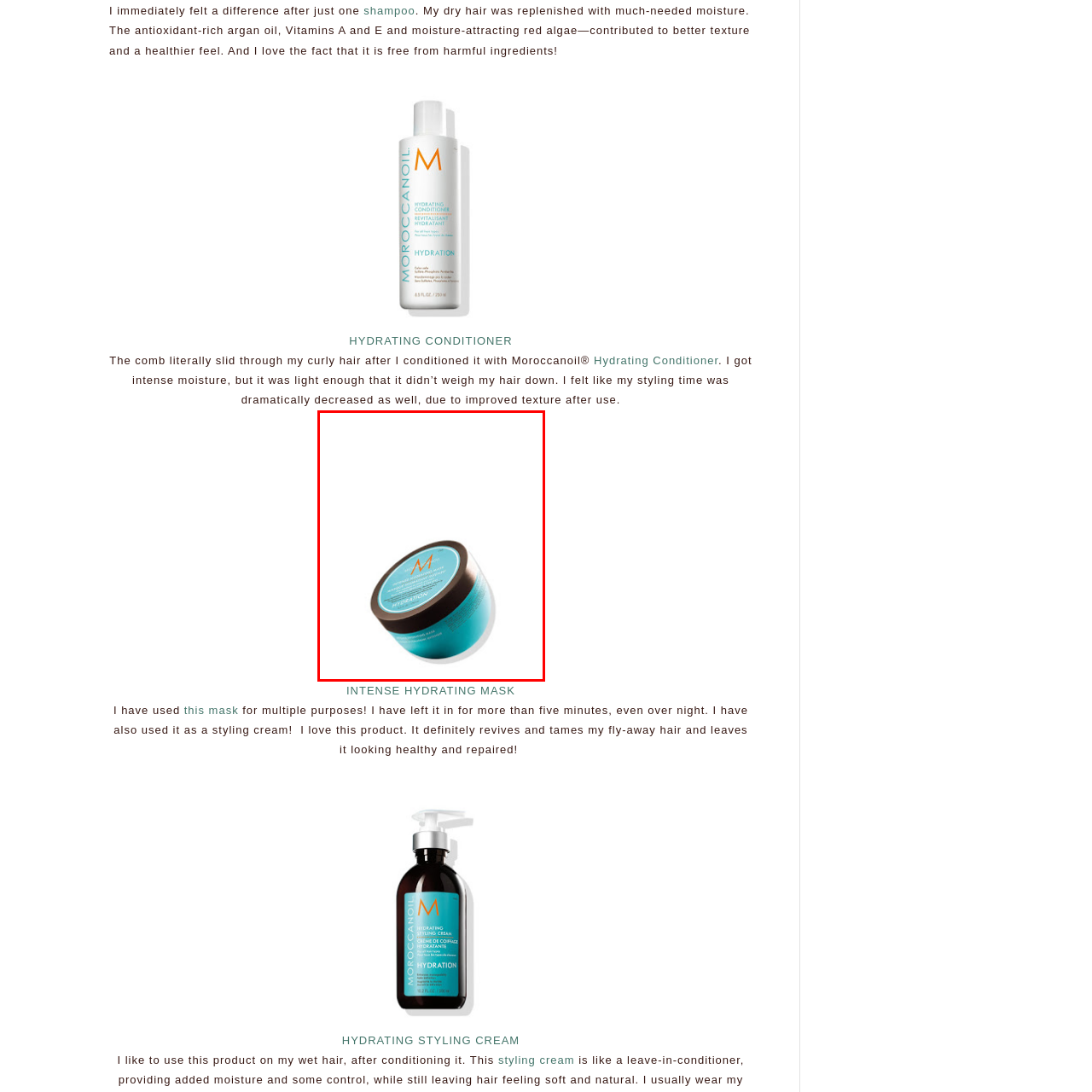Write a thorough description of the contents of the image marked by the red outline.

The image features a stylishly angled jar of Moroccanoil® Intense Hydrating Mask, characterized by its distinctive turquoise exterior and a dark brown lid. The label prominently displays the product name and highlights its hydrating properties, emphasizing its effectiveness for moisturizing and revitalizing hair. This nourishing mask is designed for various uses, from deep conditioning treatments to styling cream applications, making it a versatile addition to hair care routines. Its rich formulation aims to provide intense moisture, improving hair texture and taming fly-aways for a healthier appearance.